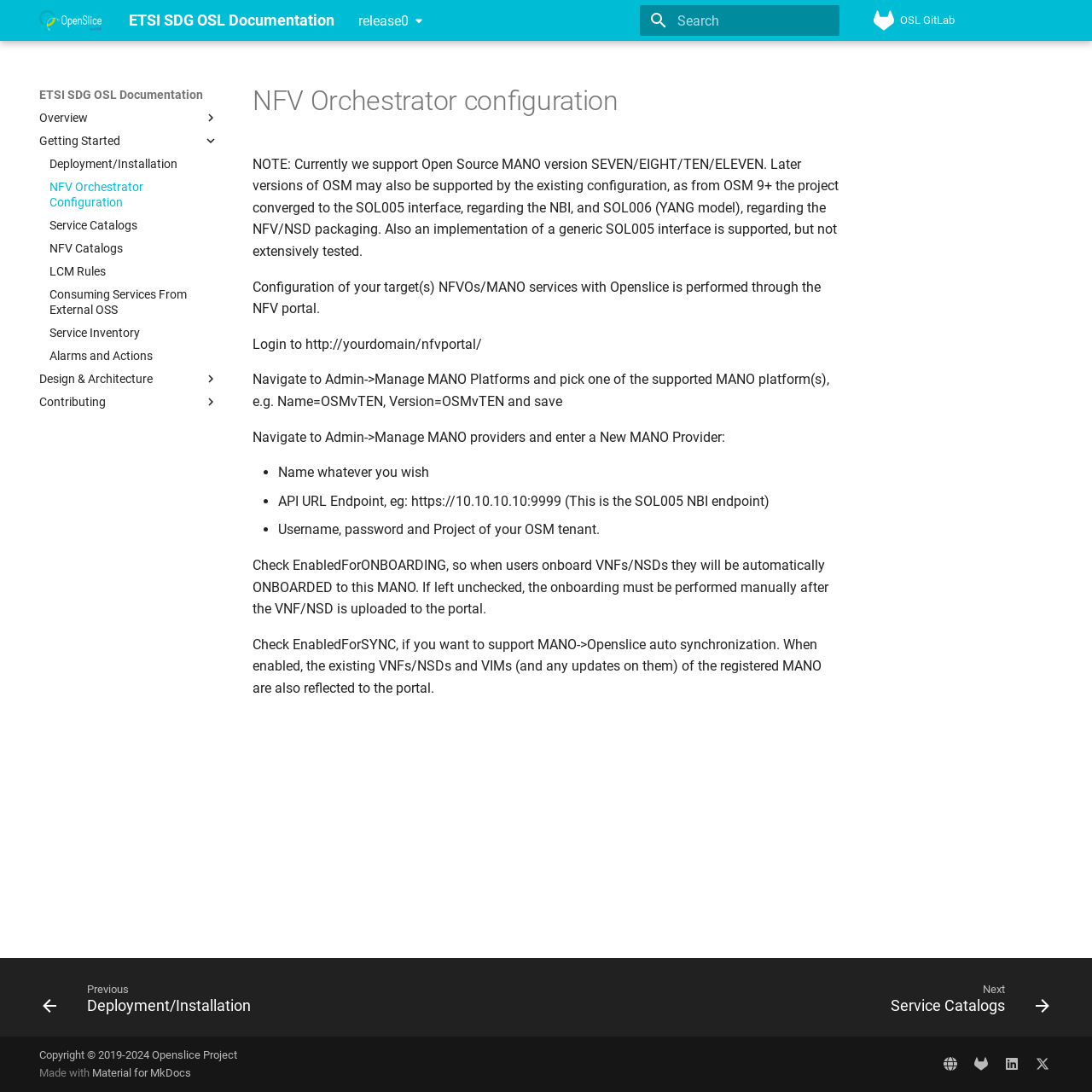What is the copyright year range of the Openslice Project?
Analyze the image and provide a thorough answer to the question.

The answer can be found in the footer section of the webpage, where it mentions 'Copyright © 2019-2024 Openslice Project'.